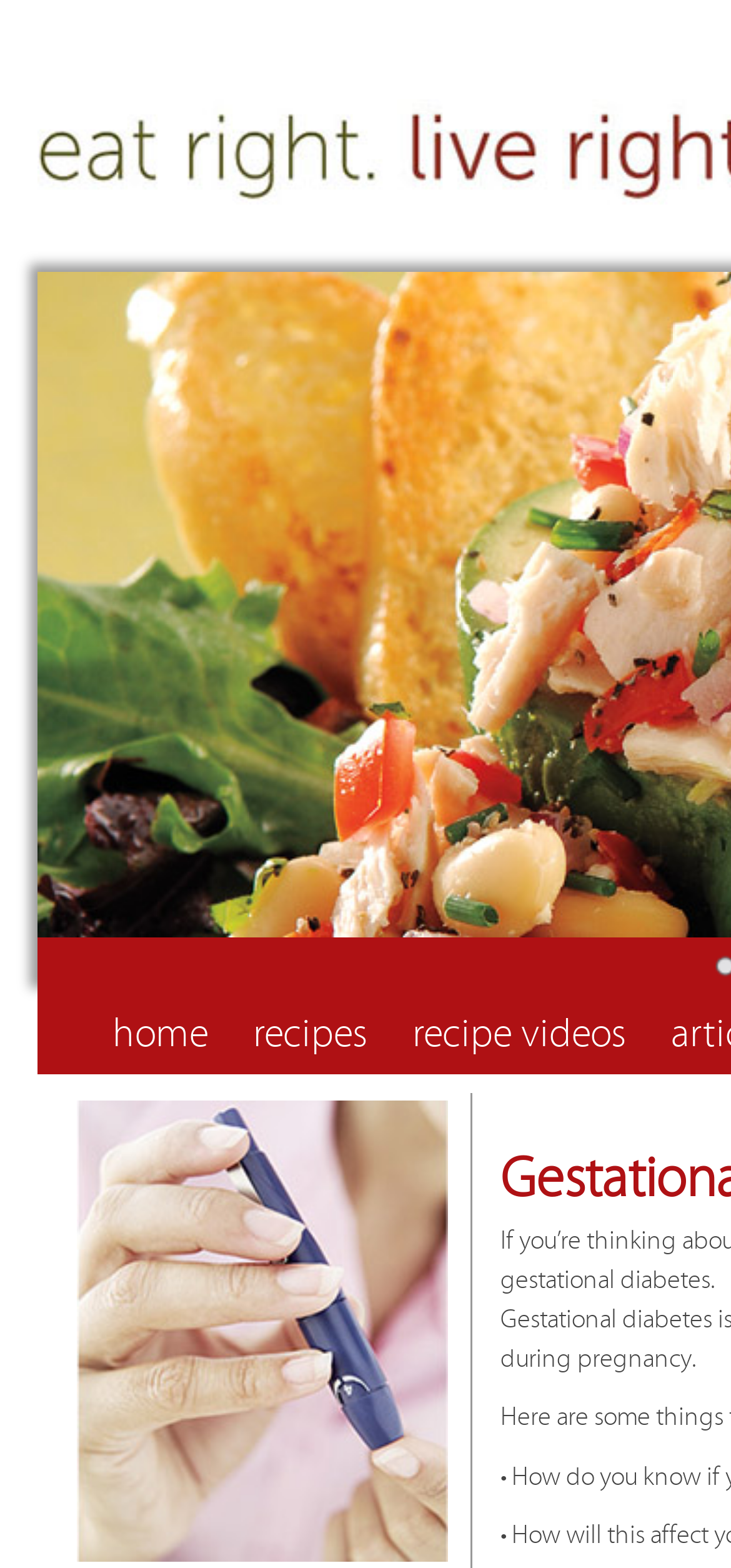What is the position of the 'recipes' link?
Please provide a single word or phrase as your answer based on the image.

Middle